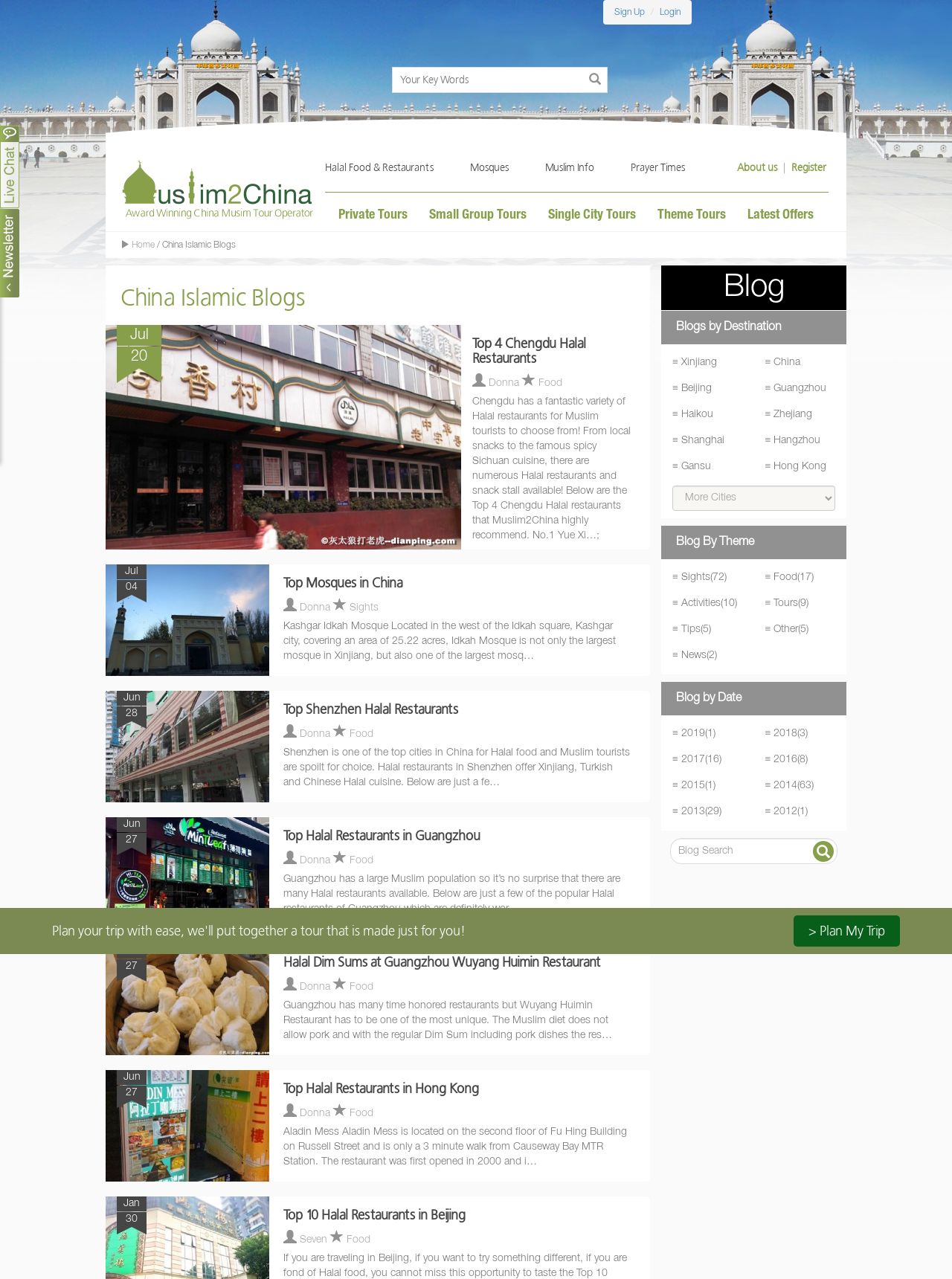Give a concise answer of one word or phrase to the question: 
What type of tours are offered by the website?

Private, Small Group, and Theme Tours